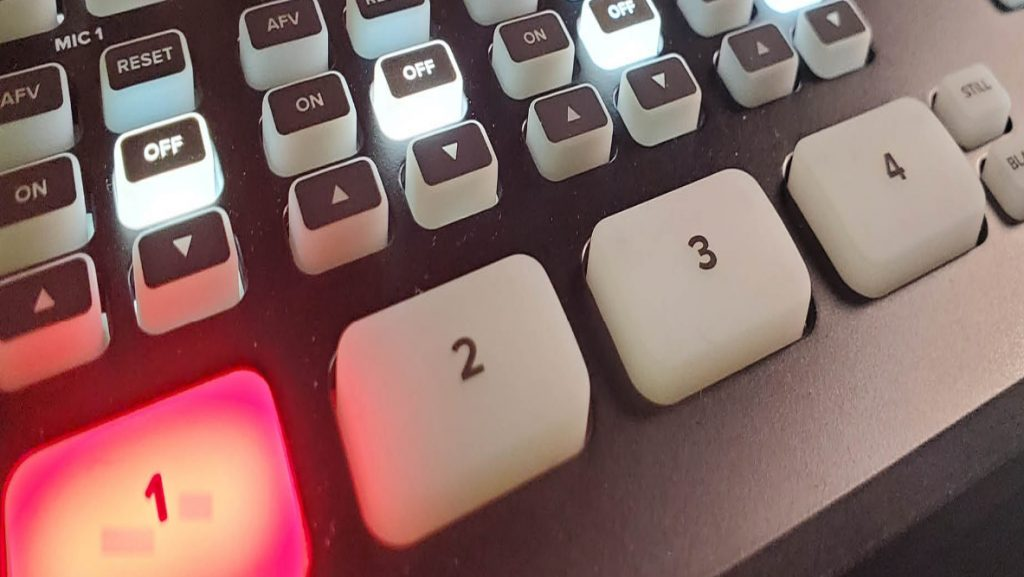Describe every aspect of the image in detail.

The image showcases a close-up of a control panel used in communications services, likely as part of audio or video production equipment. The panel features a series of buttons and switches, some illuminated, indicating their status. The most prominent button, labeled "1," is highlighted in red, suggesting it may be an important control, possibly for initiating or stopping a recording or transmission. Nearby, buttons "2," "3," and "4" are visible, indicating additional controls that are likely used for various functions in the setup. The presence of "ON" and "OFF" labels on other buttons emphasizes the panel's role in managing audio or video functionalities effectively. This control panel reflects the professionalism and attention to detail that Soaring Pig Studios applies in delivering compelling messages through media.